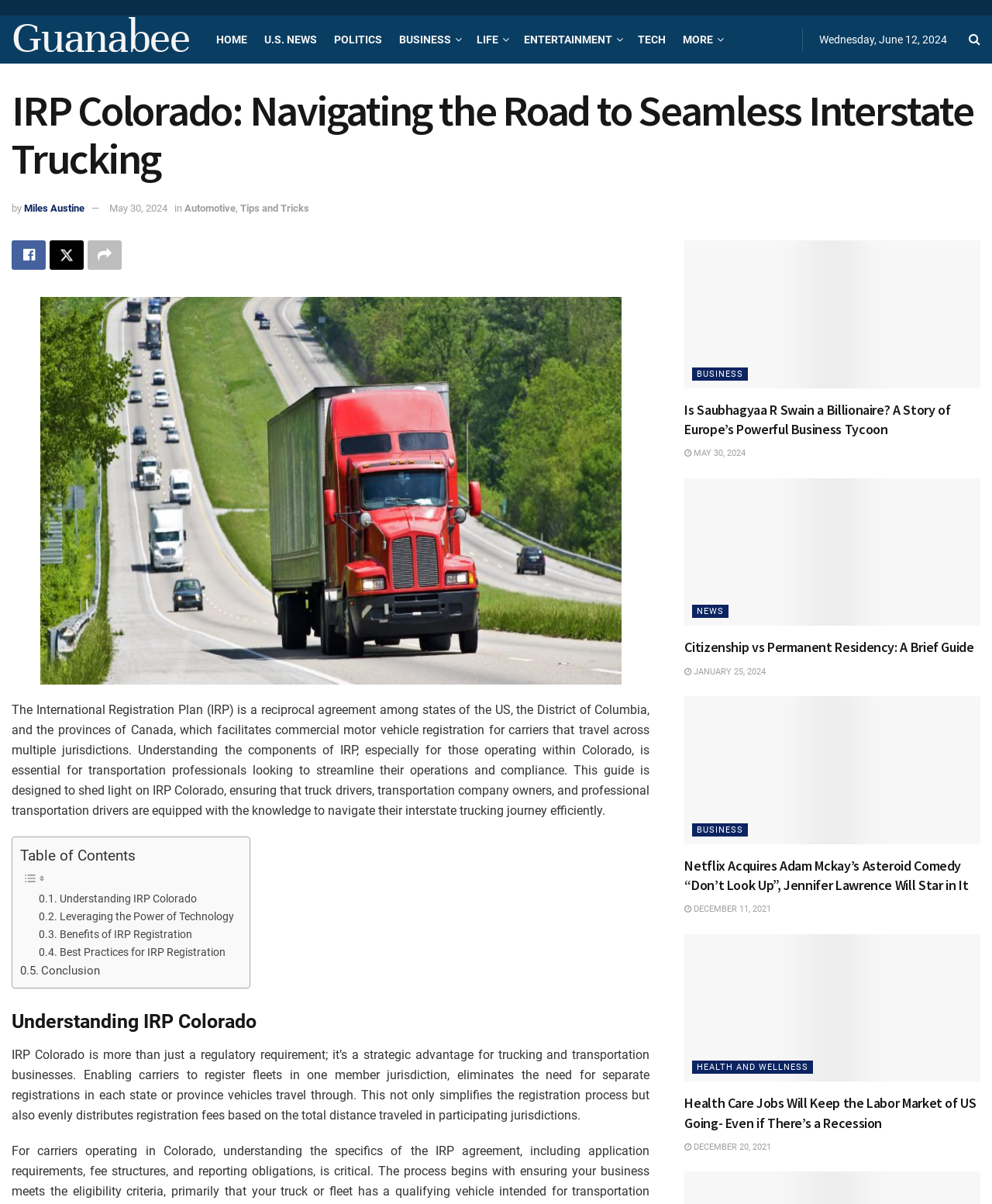Find the bounding box coordinates of the clickable area required to complete the following action: "Read the article about Is Saubhagyaa R Swain a Billionaire?".

[0.69, 0.2, 0.988, 0.322]